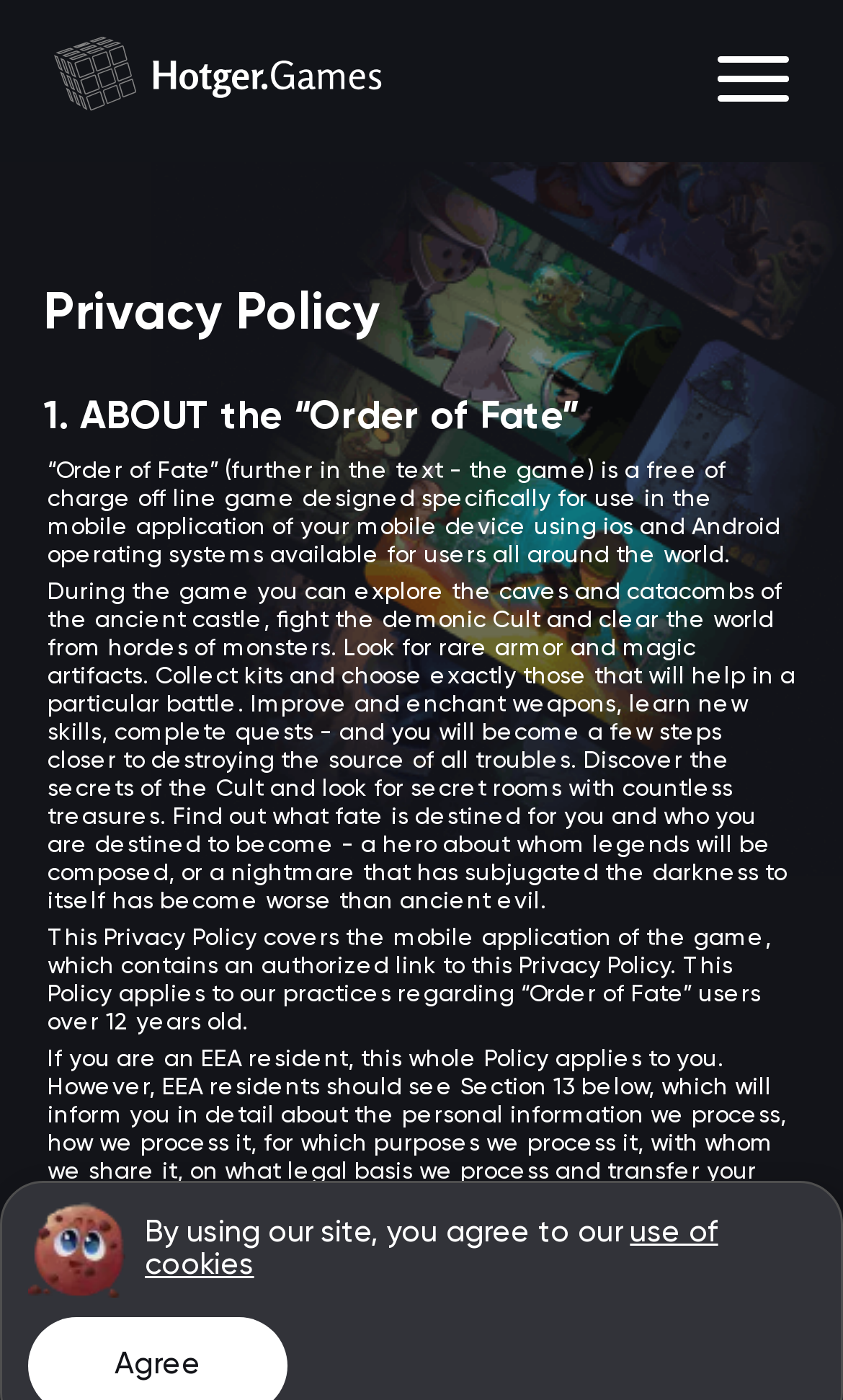Articulate a complete and detailed caption of the webpage elements.

The webpage is about Hotger Games, specifically focusing on the game "Order of Fate". At the top left, there is a link with an accompanying image. On the top right, there is a button. Below the top section, there are two headings: "Privacy Policy" and "1. ABOUT the “Order of Fate”". 

The main content of the page is divided into four paragraphs of static text. The first paragraph describes the game "Order of Fate" as a free offline game for mobile devices. The second paragraph details the gameplay, including exploration, combat, and character development. The third paragraph explains that the Privacy Policy covers the mobile application of the game and applies to users over 12 years old. The fourth paragraph mentions that EEA residents should refer to Section 13 for detailed information about personal data processing.

At the bottom of the page, there is an image of a cookie, accompanied by a statement about the use of cookies on the site. The statement includes a link to learn more about the use of cookies.